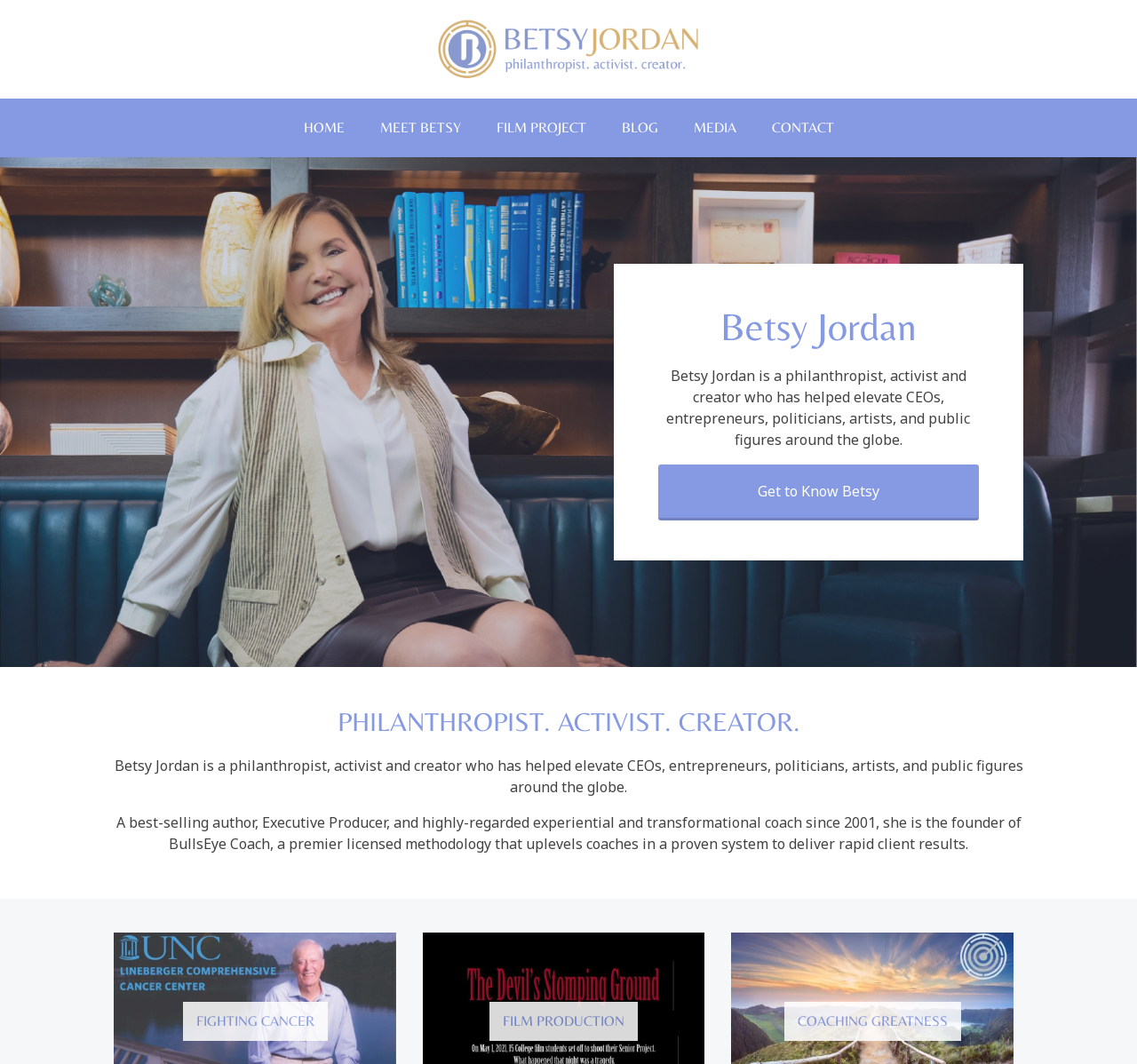Is Betsy Jordan a philanthropist?
Answer the question using a single word or phrase, according to the image.

Yes